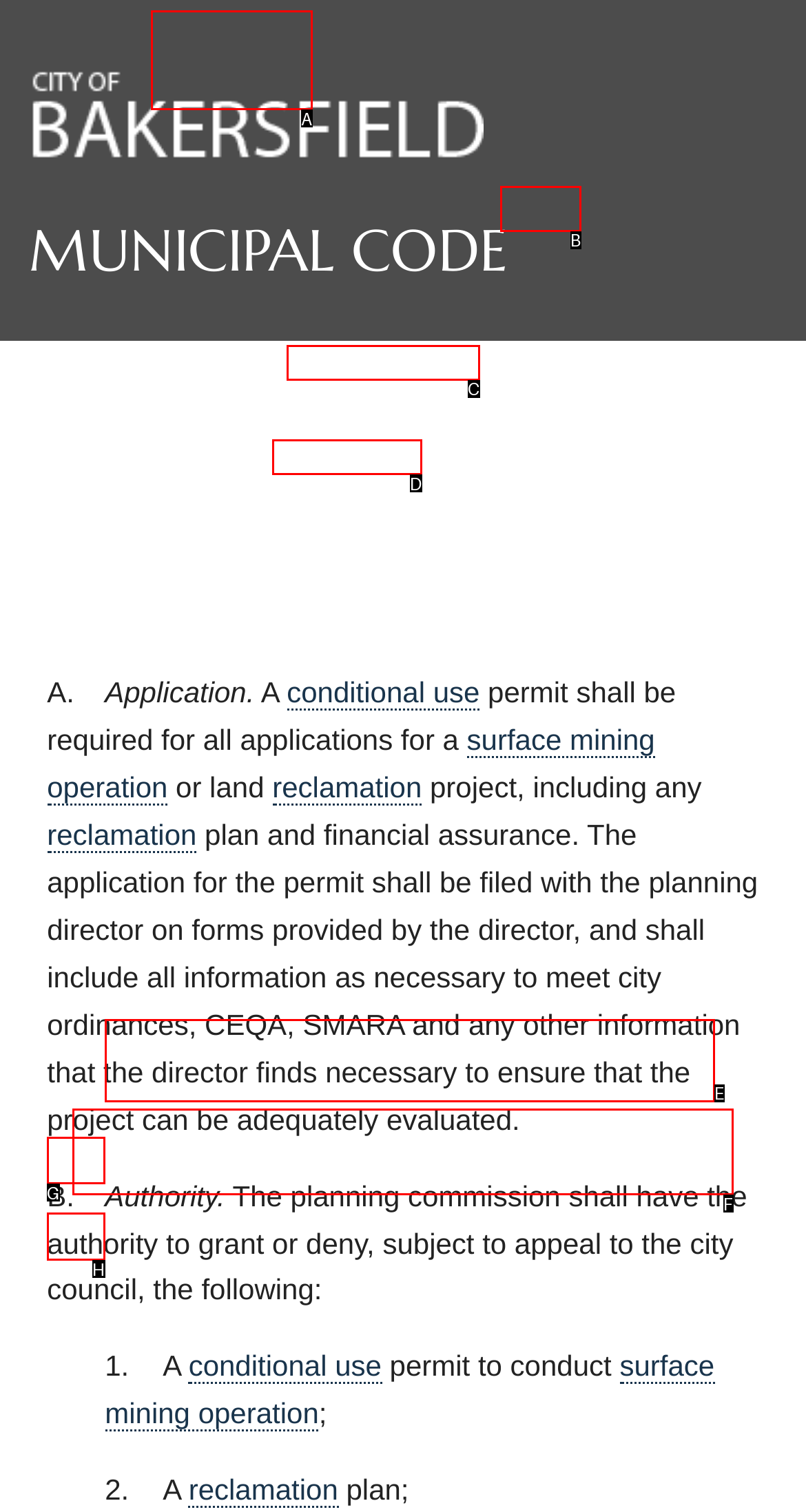Using the provided description: surface mining operation, select the most fitting option and return its letter directly from the choices.

E